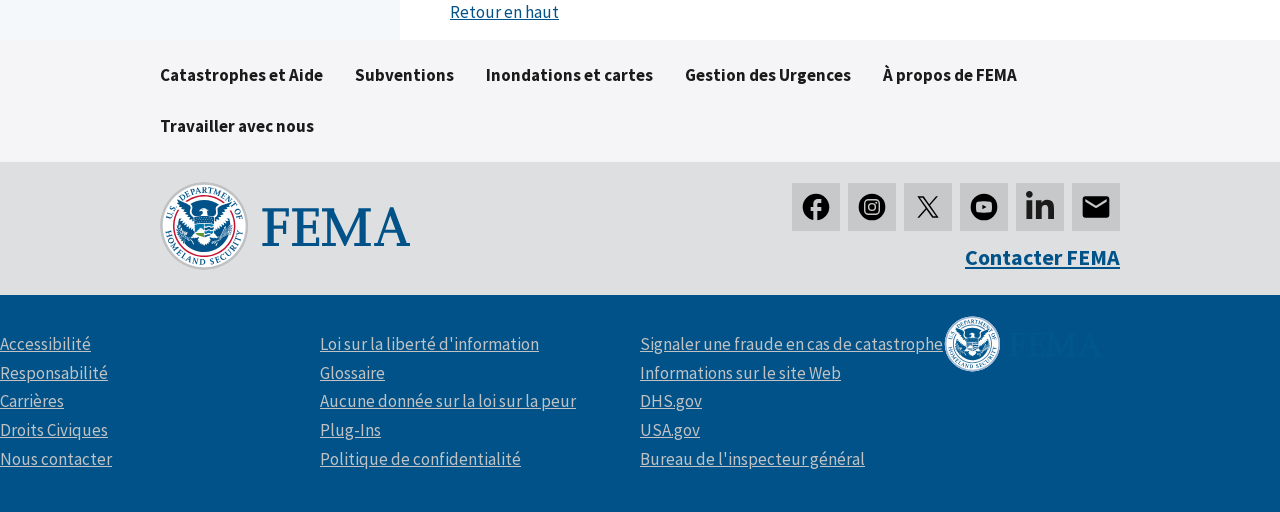How many links are available in the footer navigation section?
Provide a comprehensive and detailed answer to the question.

The footer navigation section is located at the bottom of the webpage, and it contains 6 links, which are 'Catastrophes et Aide', 'Subventions', 'Inondations et cartes', 'Gestion des Urgences', 'À propos de FEMA', and 'Travailler avec nous'.